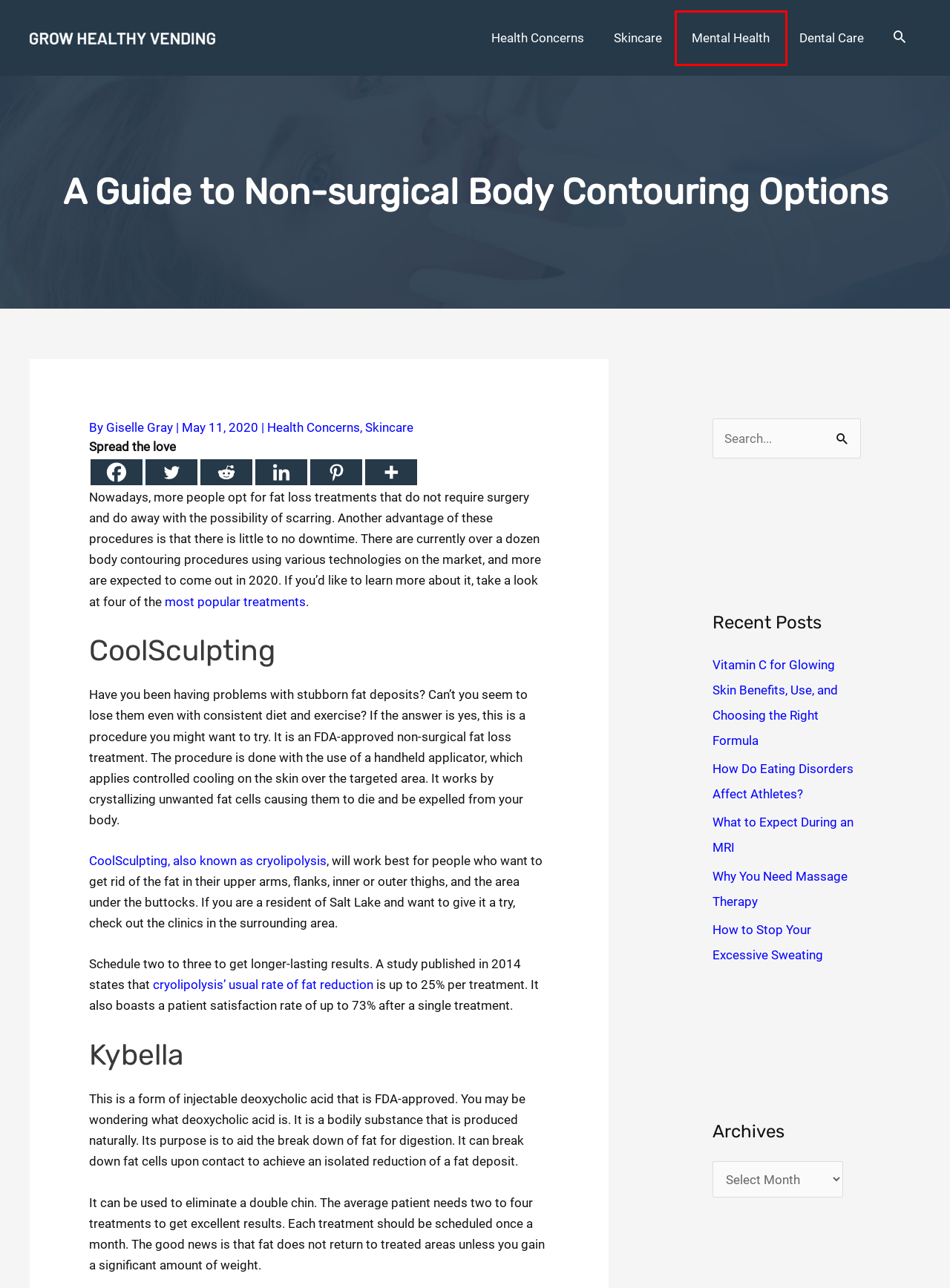Analyze the webpage screenshot with a red bounding box highlighting a UI element. Select the description that best matches the new webpage after clicking the highlighted element. Here are the options:
A. Dental Care Archives - Grow Health Vending
B. Vitamin C for Glowing Skin Benefits, Use, and Choosing the Right Formula - Grow Health Vending
C. How to Stop Your Excessive Sweating - Grow Health Vending
D. What to Expect During an MRI - Grow Health Vending
E. Mental Health Archives - Grow Health Vending
F. Cryolipolysis for noninvasive body contouring: clinical efficacy and patient satisfaction - PMC
G. Why You Need Massage Therapy - Grow Health Vending
H. Skincare Archives - Grow Health Vending

E